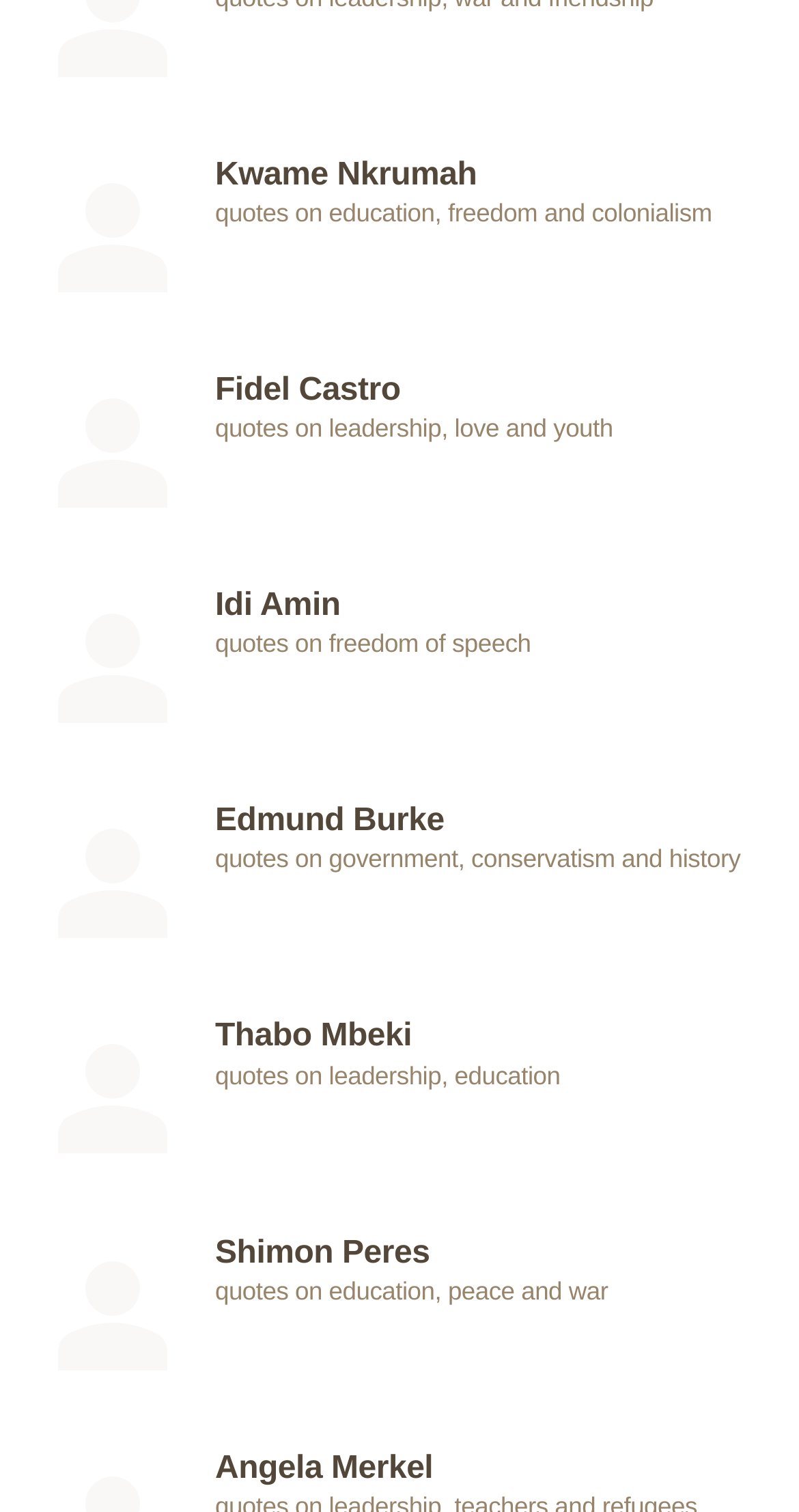Determine the bounding box coordinates for the element that should be clicked to follow this instruction: "Learn about Angela Merkel". The coordinates should be given as four float numbers between 0 and 1, in the format [left, top, right, bottom].

[0.269, 0.958, 0.872, 0.984]